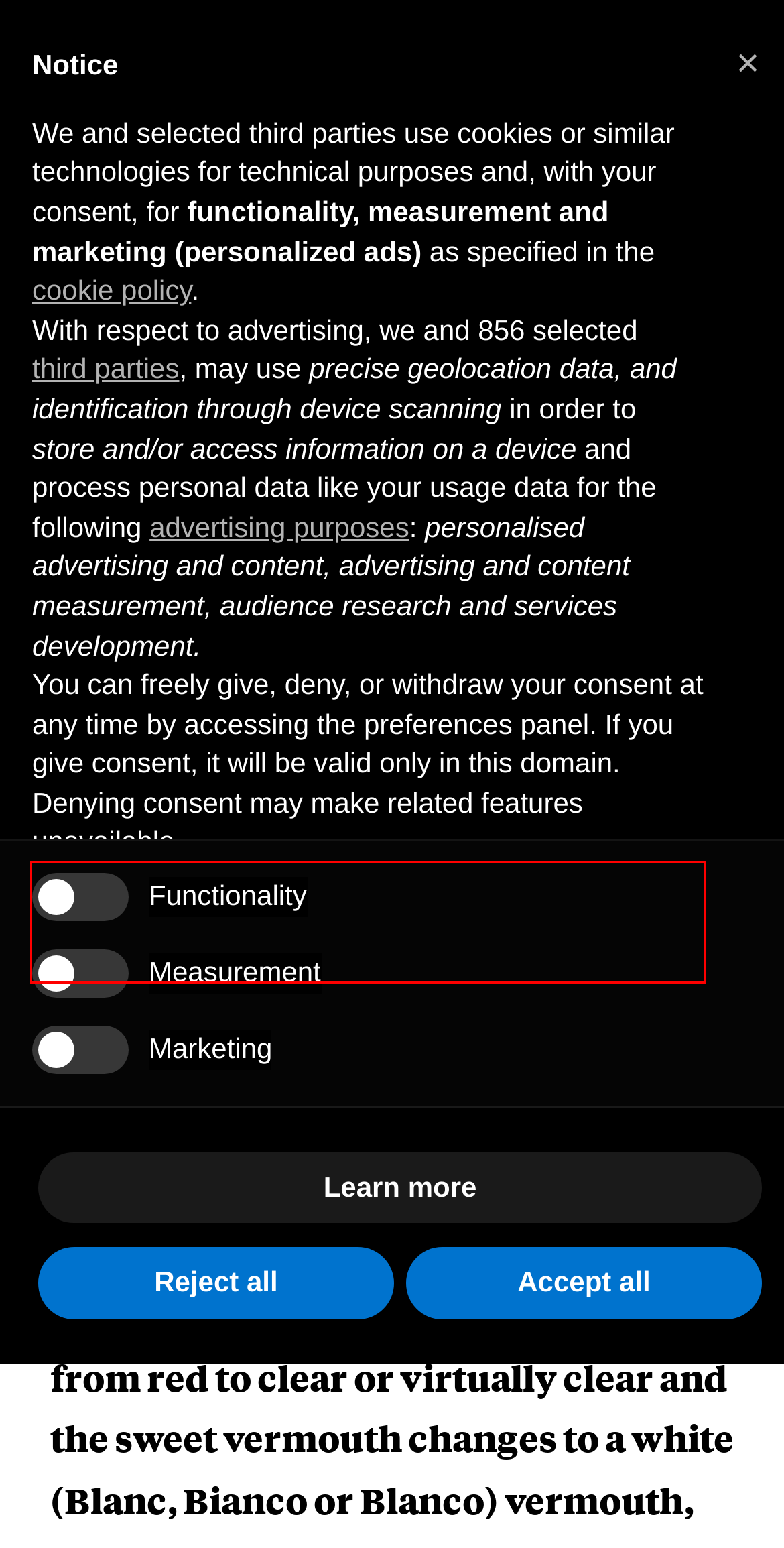Within the screenshot of a webpage, identify the red bounding box and perform OCR to capture the text content it contains.

Use the “Accept all” button to consent. Use the “Reject all” button or close this notice to continue without accepting.